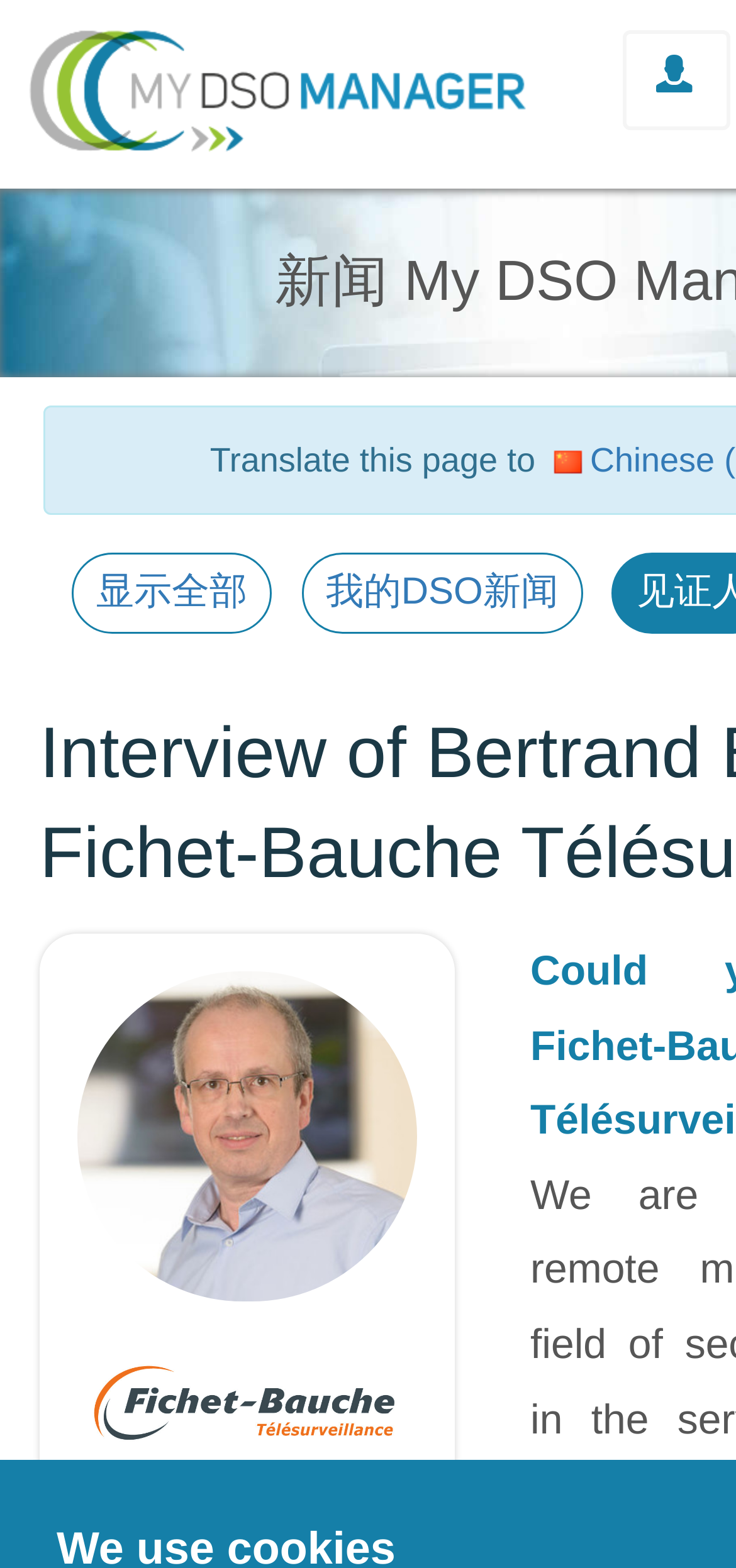Find and generate the main title of the webpage.

Interview of Bertrand Boyer from Fichet-Bauche Télésurveillance